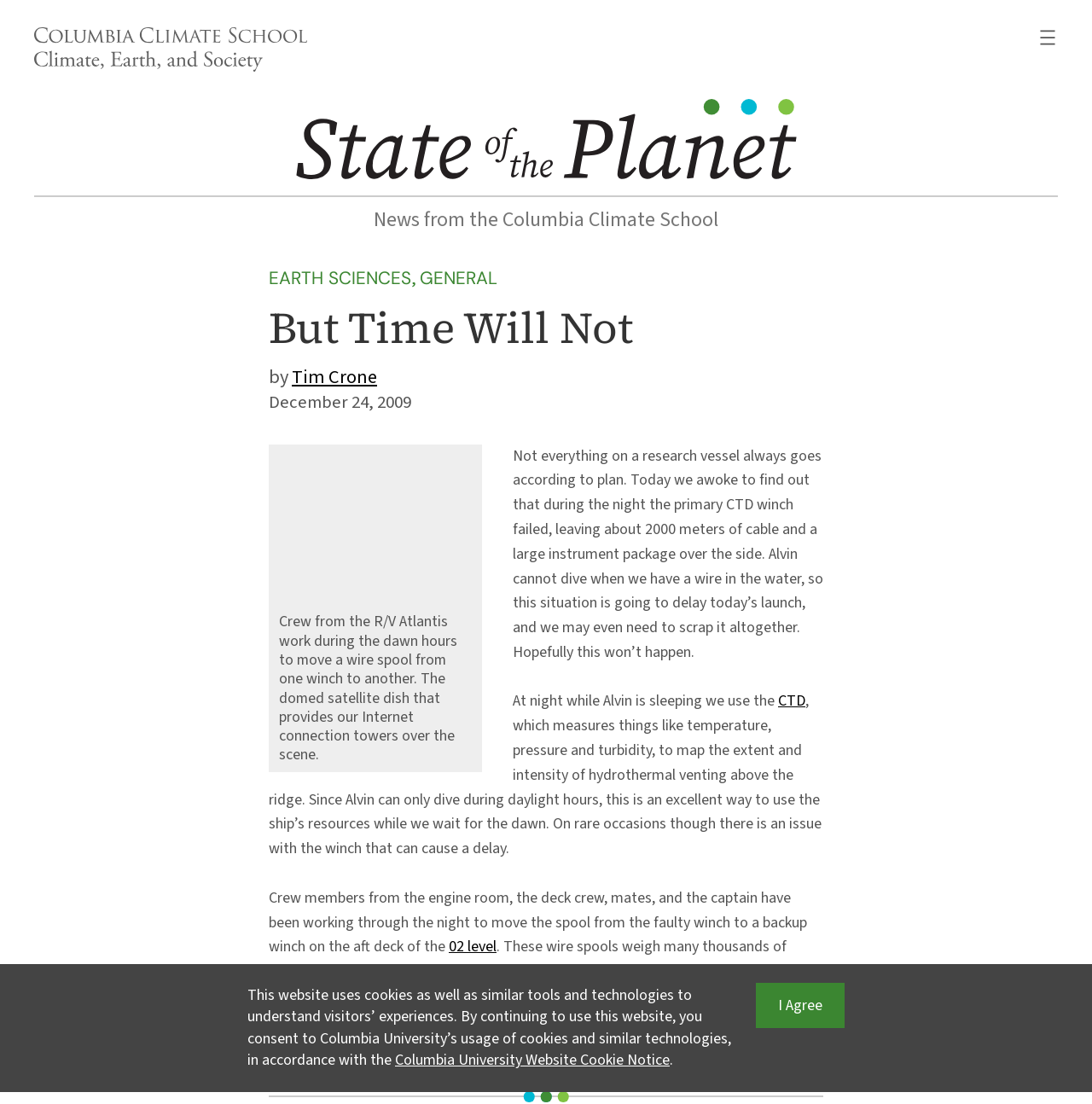Given the description State of the Planet.sotp-svg{fill:#231f20}, predict the bounding box coordinates of the UI element. Ensure the coordinates are in the format (top-left x, top-left y, bottom-right x, bottom-right y) and all values are between 0 and 1.

[0.271, 0.09, 0.729, 0.17]